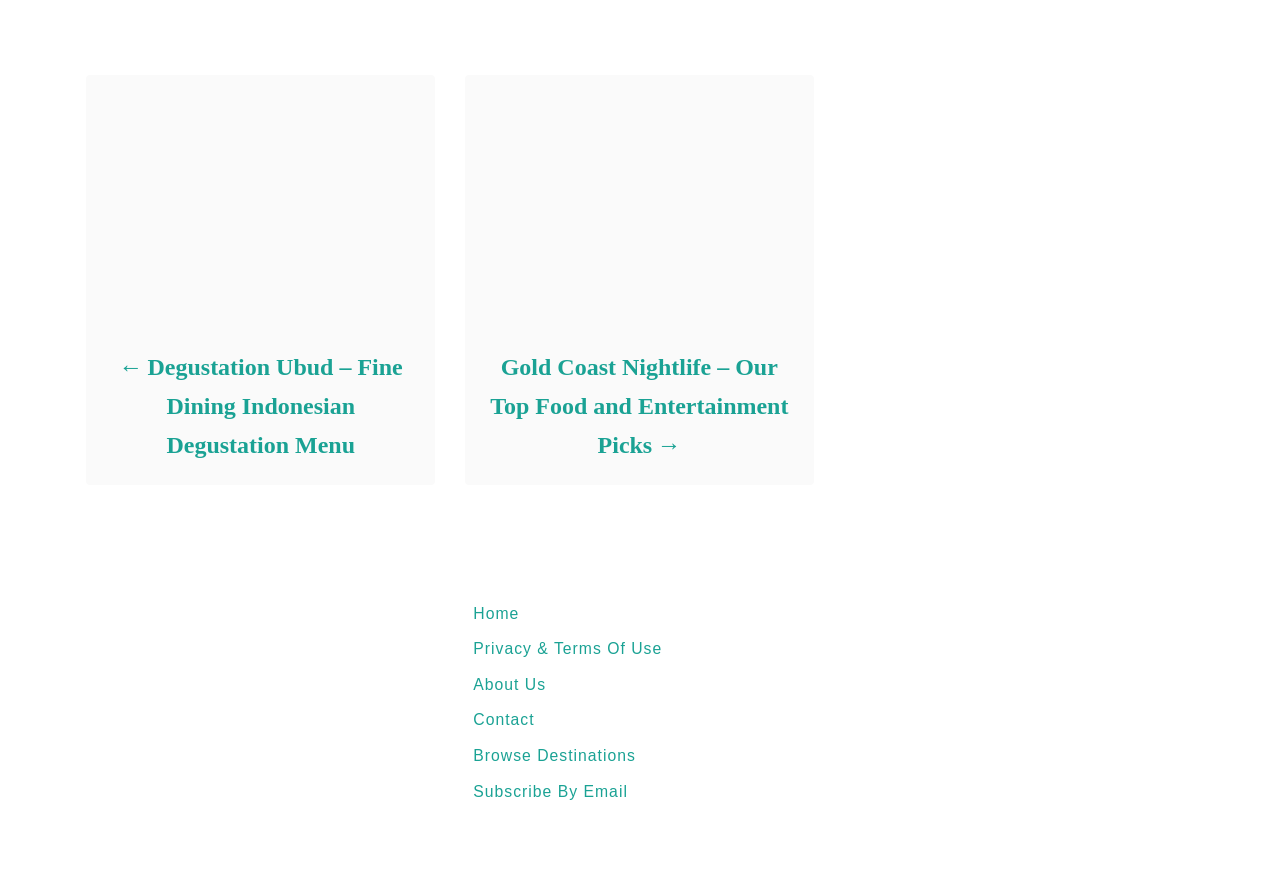Based on the image, please elaborate on the answer to the following question:
What is the direction of the previous post link?

The previous post link is represented by an arrow pointing to the left, indicating that it leads to the previous post.